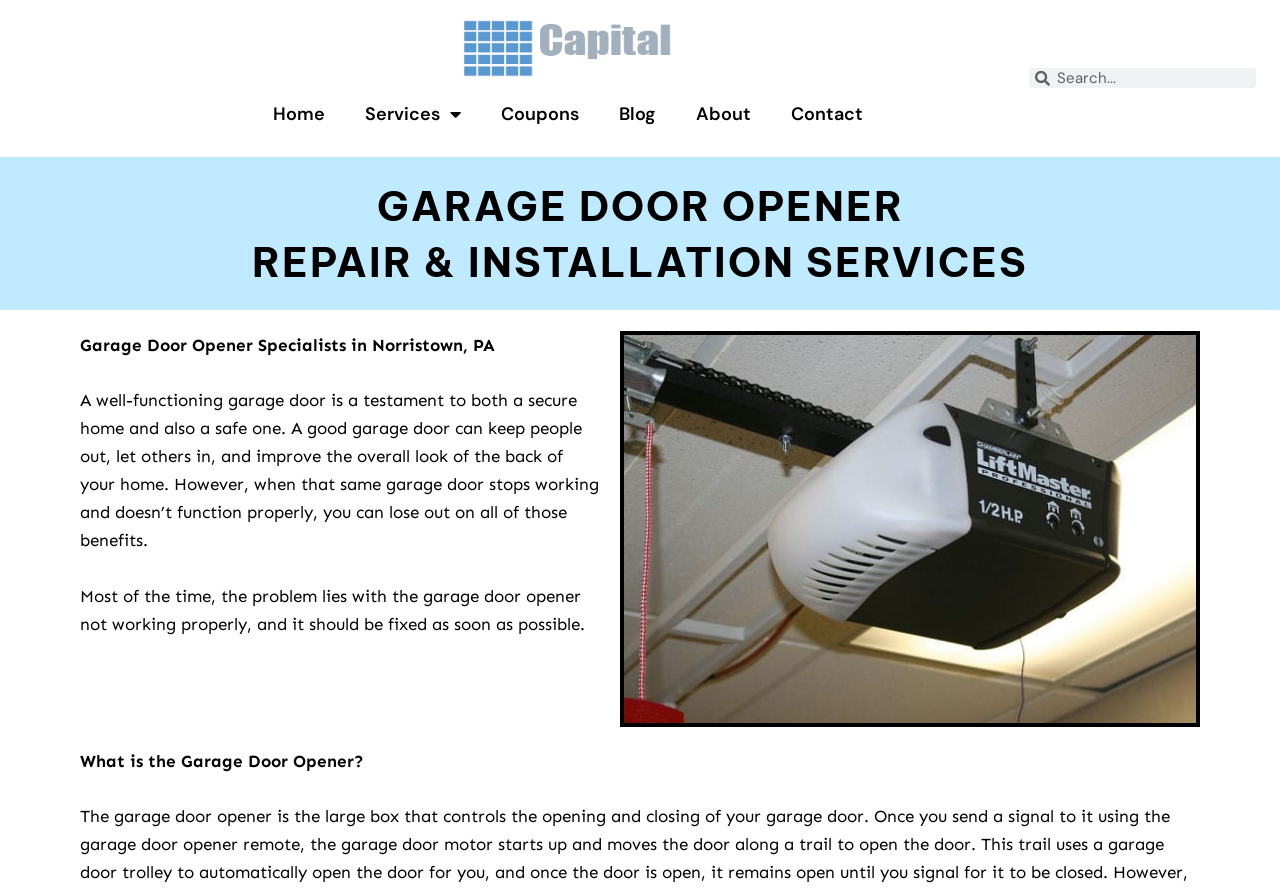Please give the bounding box coordinates of the area that should be clicked to fulfill the following instruction: "Click the 'Home' link". The coordinates should be in the format of four float numbers from 0 to 1, i.e., [left, top, right, bottom].

[0.198, 0.102, 0.27, 0.154]